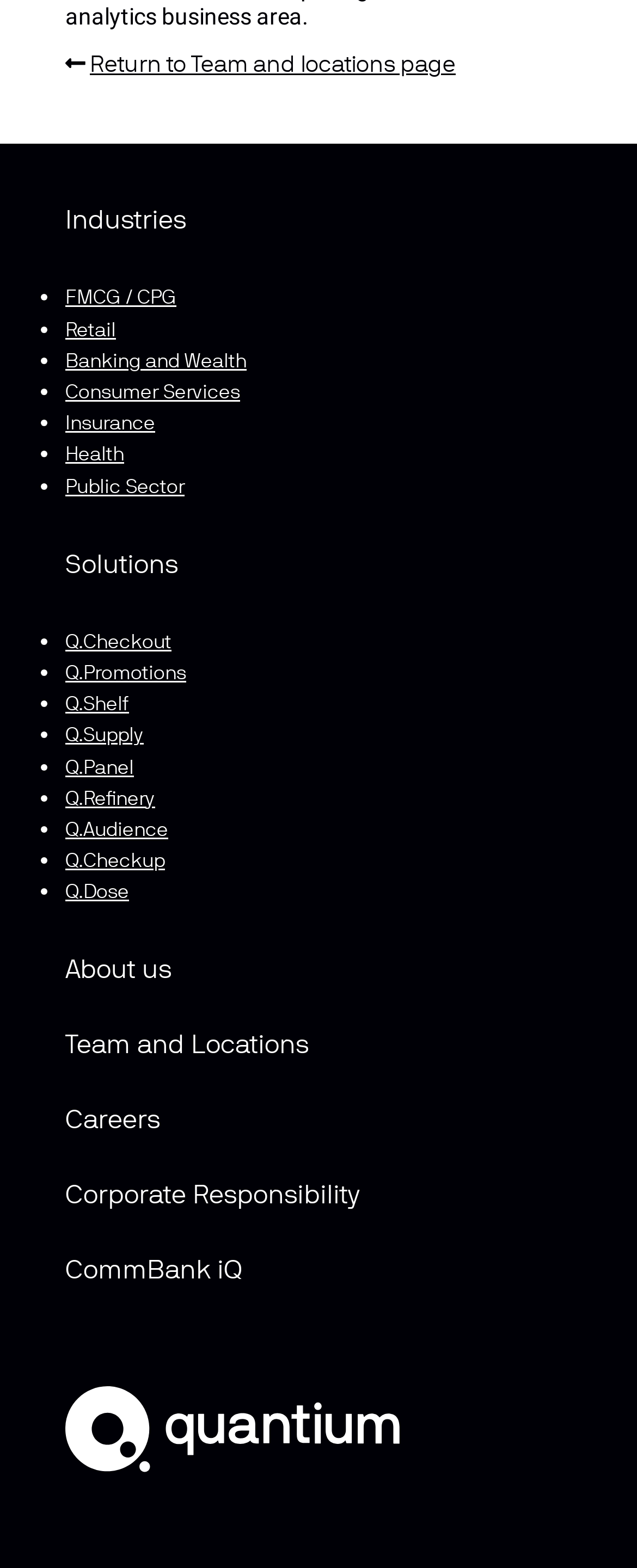Locate the bounding box coordinates of the element that should be clicked to execute the following instruction: "View FMCG / CPG".

[0.103, 0.182, 0.277, 0.2]